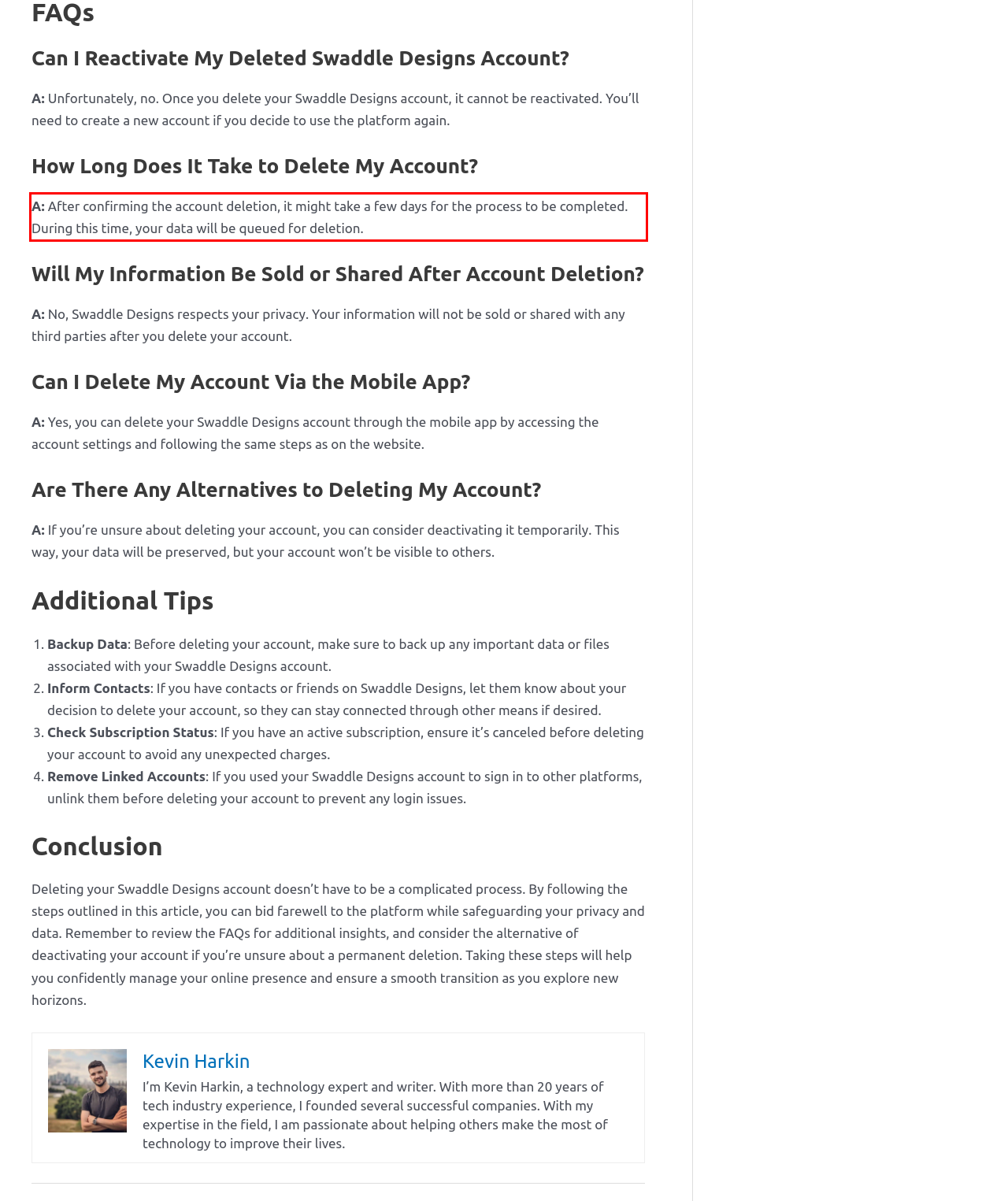Identify the text inside the red bounding box on the provided webpage screenshot by performing OCR.

A: After confirming the account deletion, it might take a few days for the process to be completed. During this time, your data will be queued for deletion.